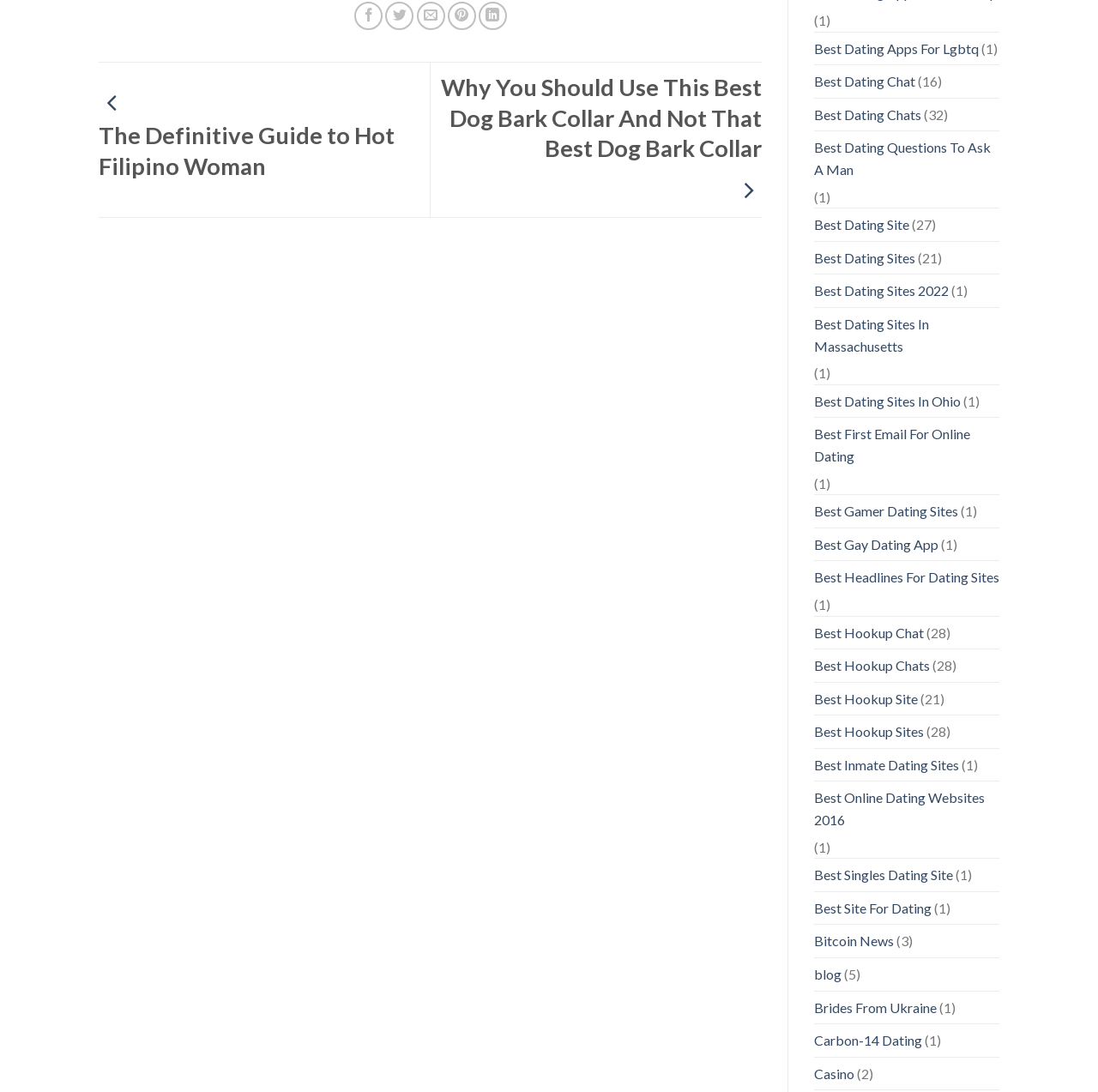Find the bounding box coordinates of the clickable area required to complete the following action: "Check Bitcoin news".

[0.741, 0.847, 0.814, 0.877]